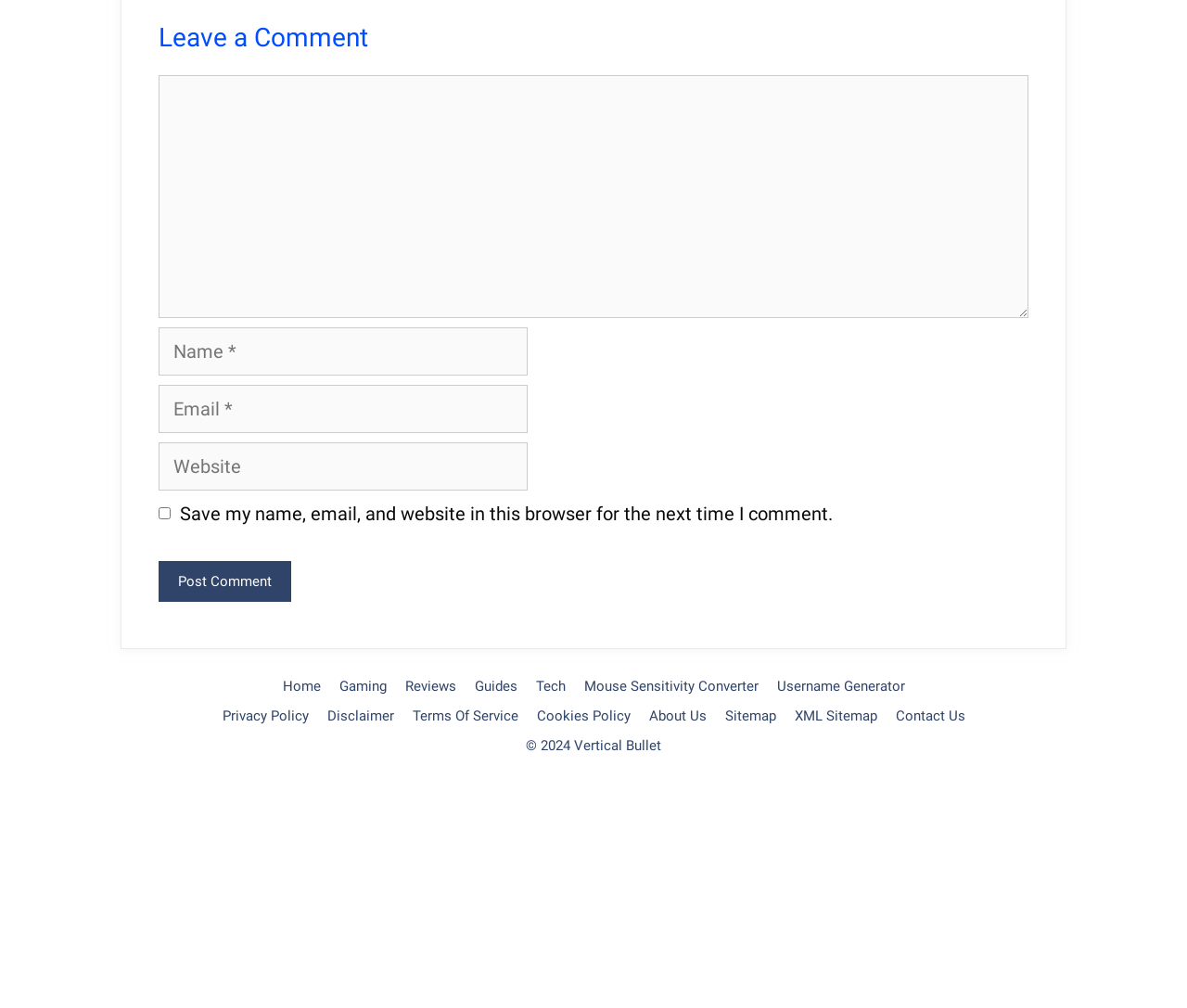Observe the image and answer the following question in detail: How many links are in the top navigation menu?

The top navigation menu contains links to 'Home', 'Gaming', 'Reviews', 'Guides', 'Tech', and 'Mouse Sensitivity Converter'. Therefore, there are 6 links in the top navigation menu.